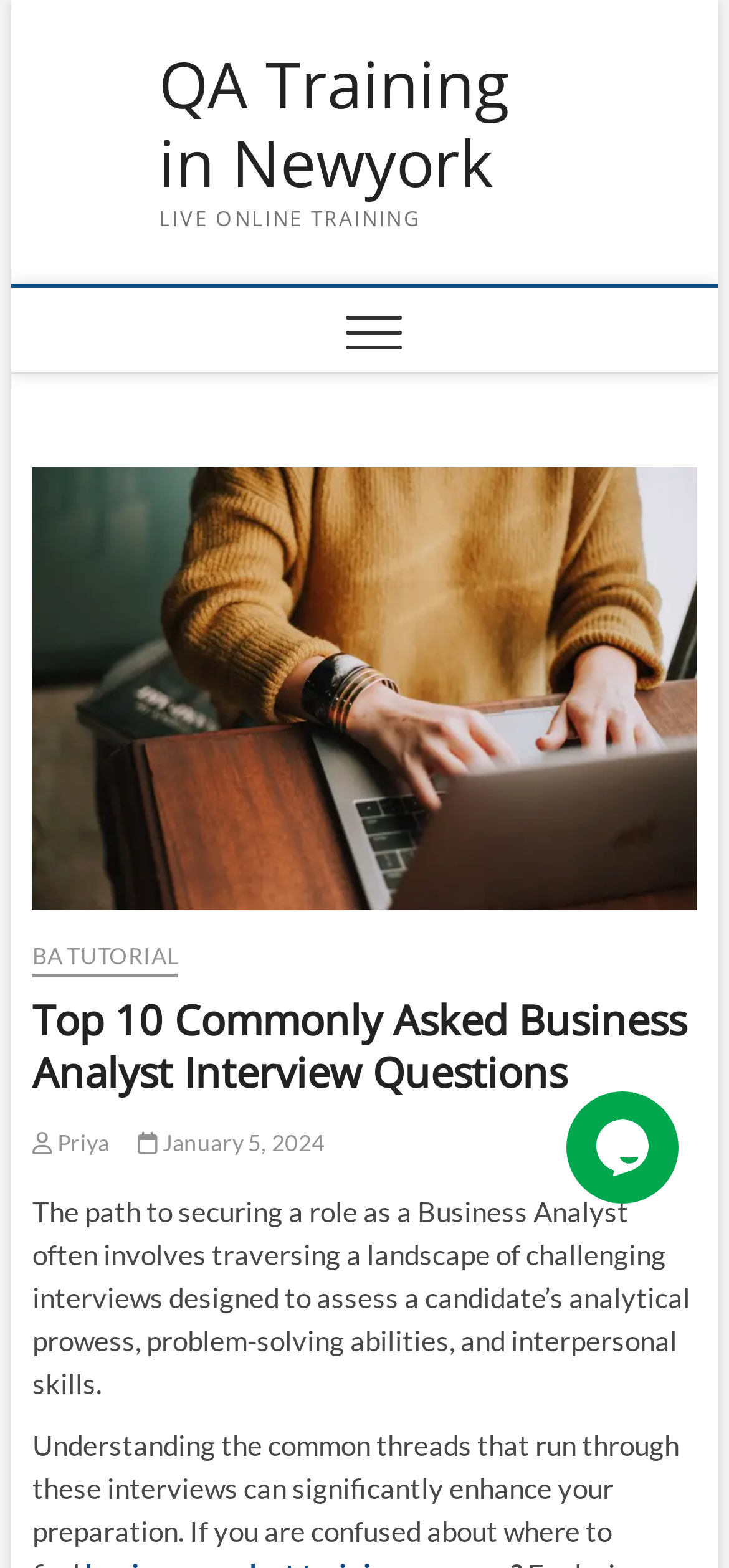Your task is to extract the text of the main heading from the webpage.

Top 10 Commonly Asked Business Analyst Interview Questions